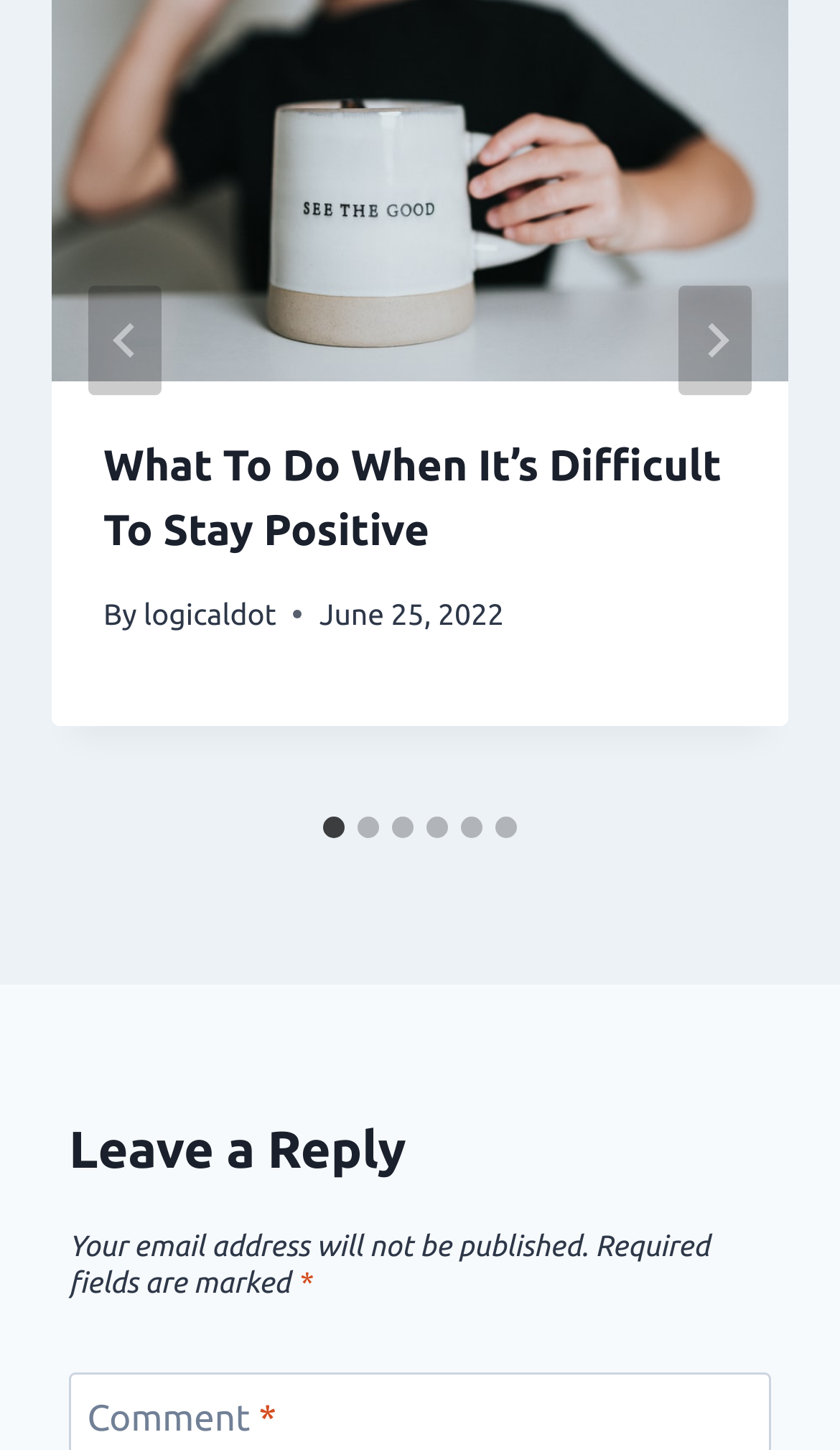What is the title of the article?
Give a single word or phrase answer based on the content of the image.

What To Do When It’s Difficult To Stay Positive